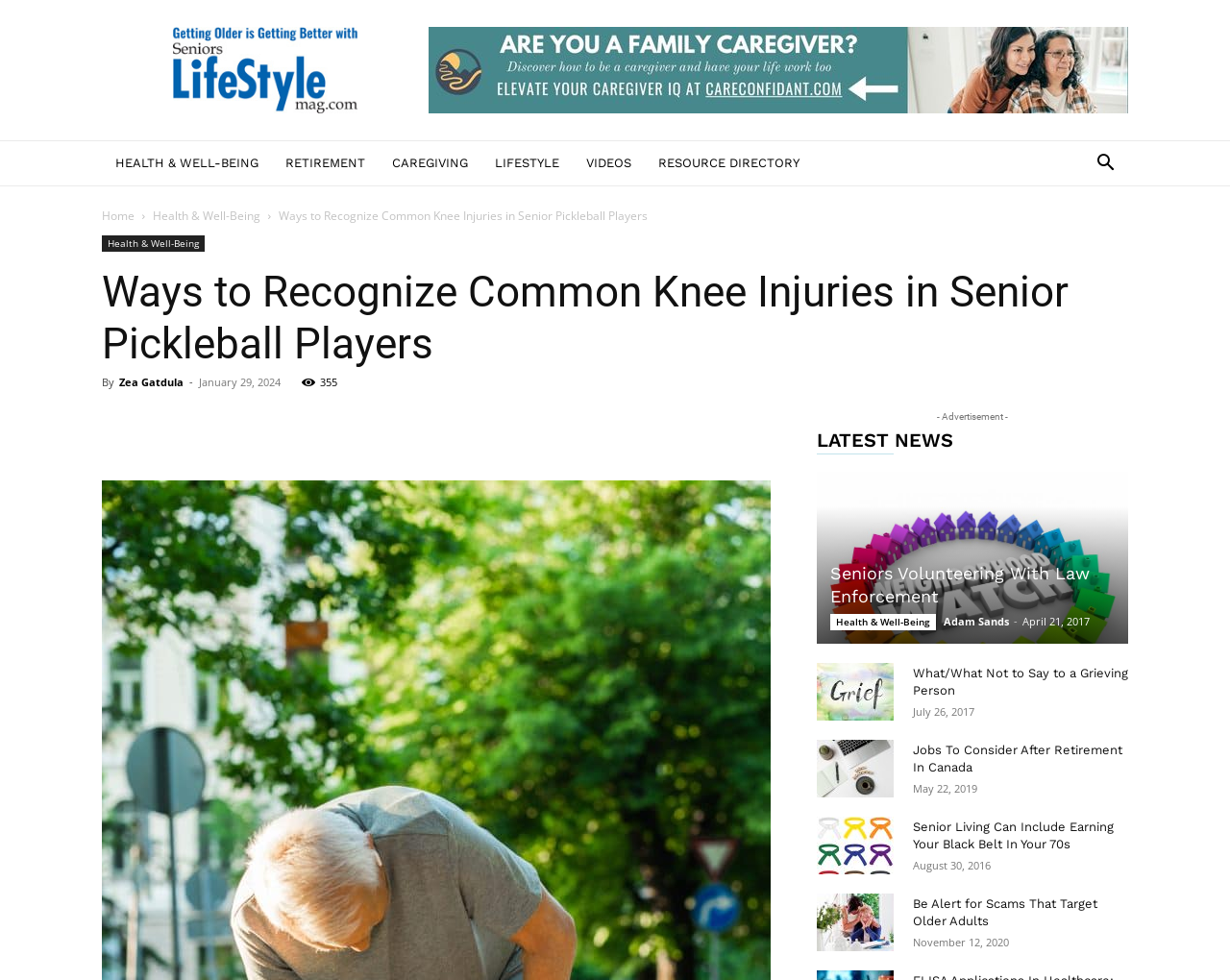Locate the bounding box coordinates of the area where you should click to accomplish the instruction: "Search for something".

[0.88, 0.159, 0.917, 0.177]